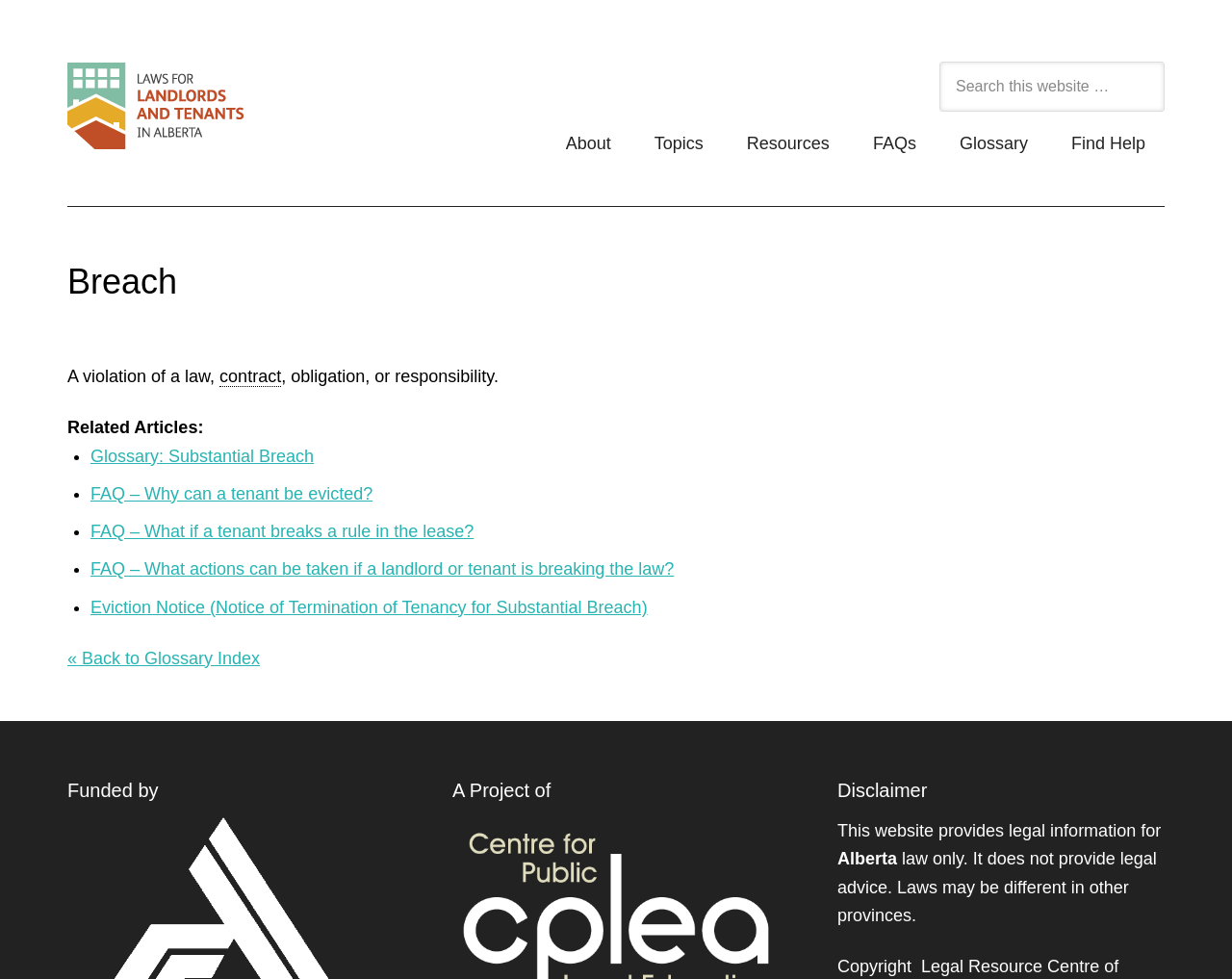Determine the bounding box coordinates of the section I need to click to execute the following instruction: "Read the definition of Breach". Provide the coordinates as four float numbers between 0 and 1, i.e., [left, top, right, bottom].

[0.055, 0.375, 0.178, 0.394]